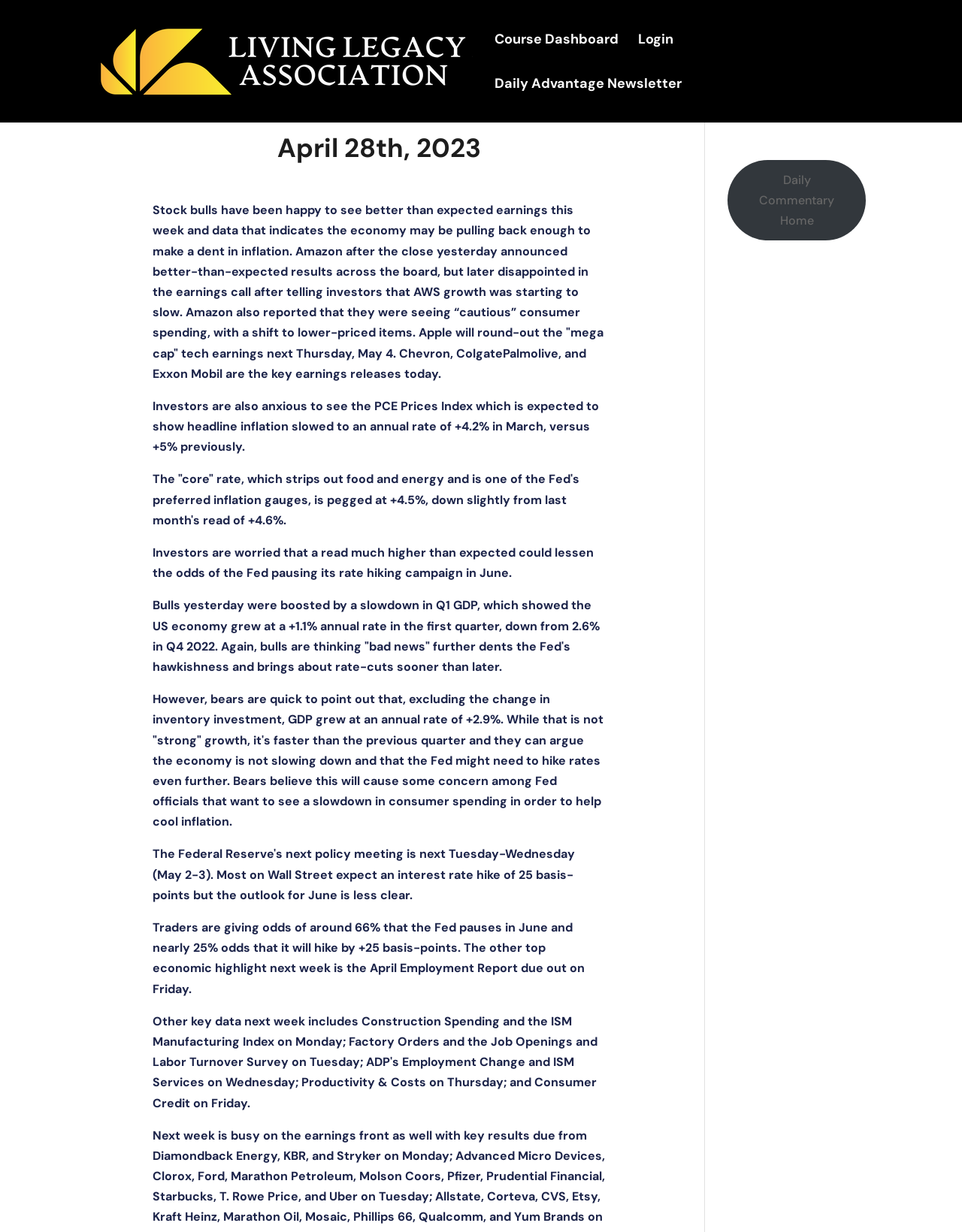What is the date mentioned in the webpage?
Provide a thorough and detailed answer to the question.

The date is mentioned in the heading 'April 28th, 2023' which is located at the top of the webpage, indicating the date of the article or news.